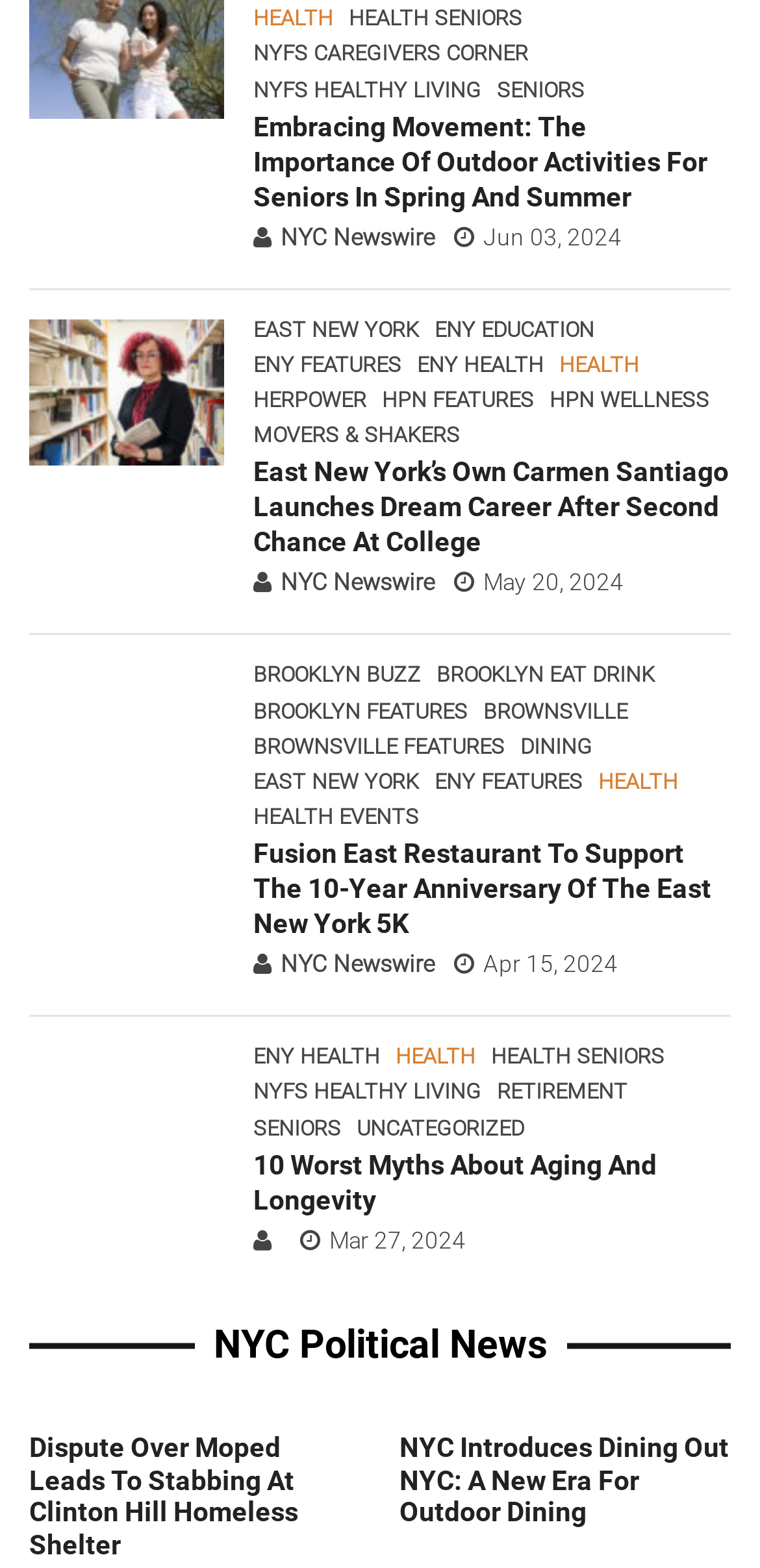Identify the bounding box coordinates for the element you need to click to achieve the following task: "Check out article about 10 Worst Myths About Aging and Longevity". The coordinates must be four float values ranging from 0 to 1, formatted as [left, top, right, bottom].

[0.038, 0.667, 0.295, 0.696]